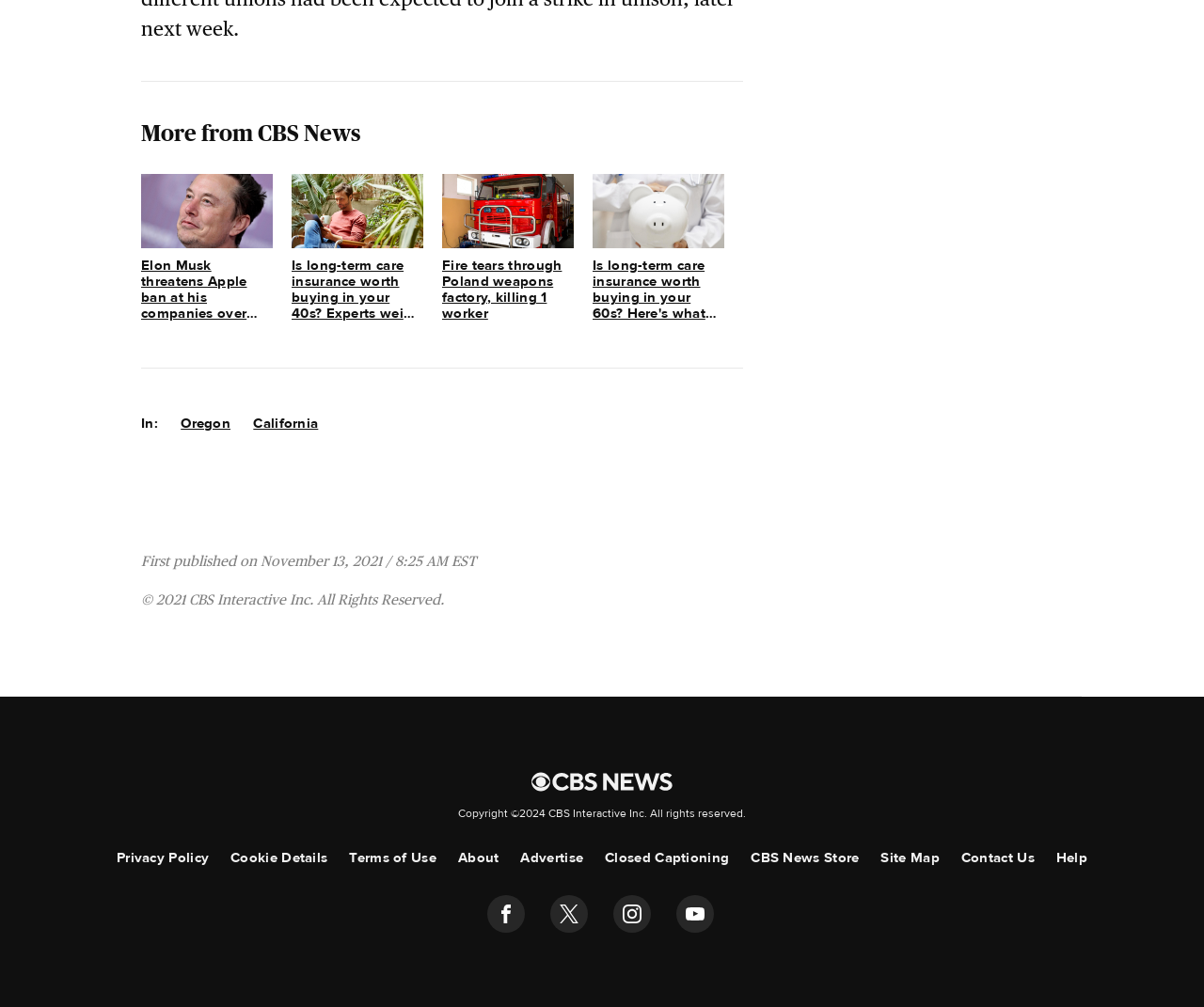What is the location mentioned in the third news article?
Refer to the image and provide a detailed answer to the question.

The third news article has the OCR text 'Fire tears through Poland weapons factory, killing 1 worker', which mentions the location 'Poland'.